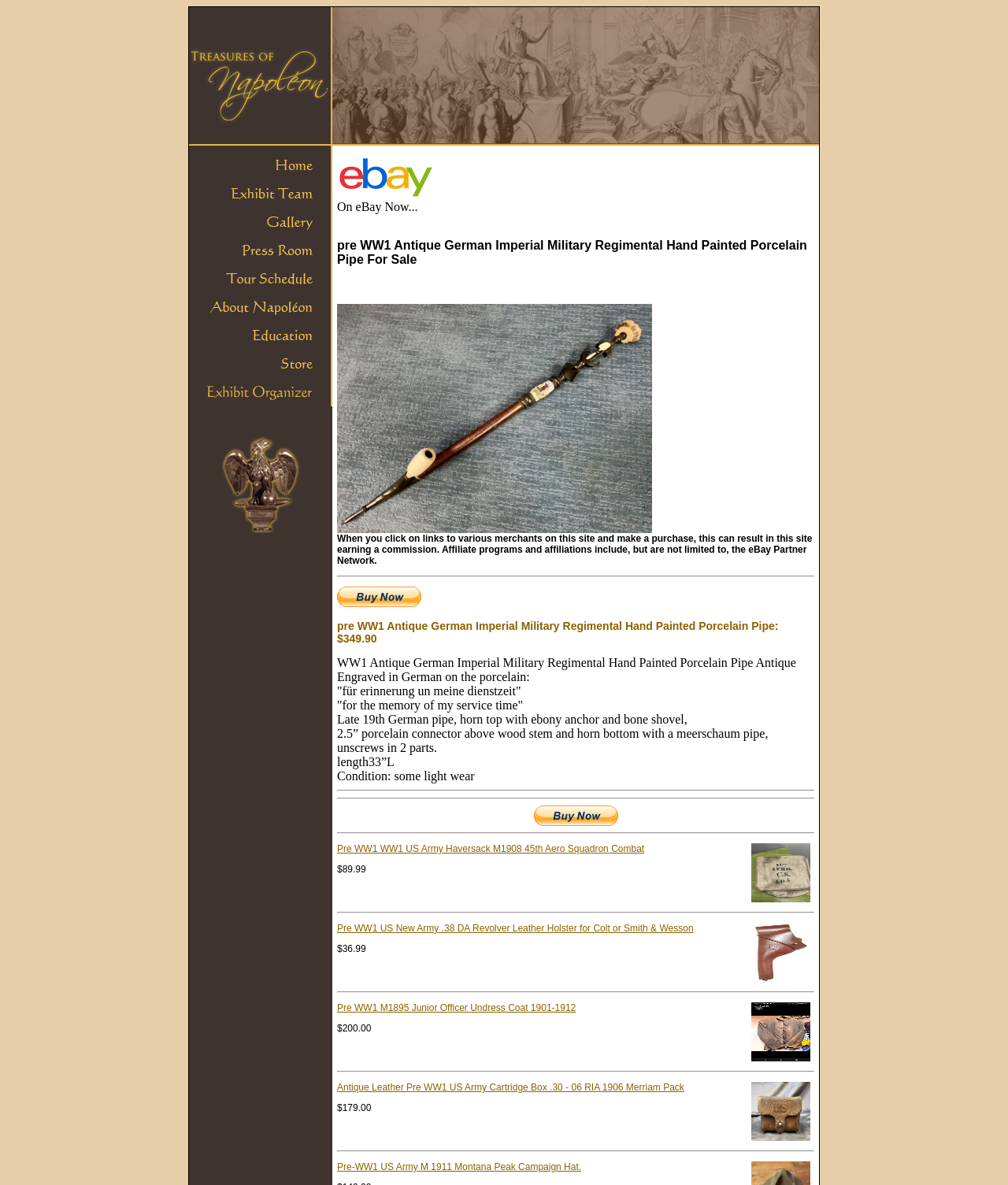Given the element description alt="Napoleon - An Intimate Portrait", identify the bounding box coordinates for the UI element on the webpage screenshot. The format should be (top-left x, top-left y, bottom-right x, bottom-right y), with values between 0 and 1.

[0.188, 0.118, 0.33, 0.13]